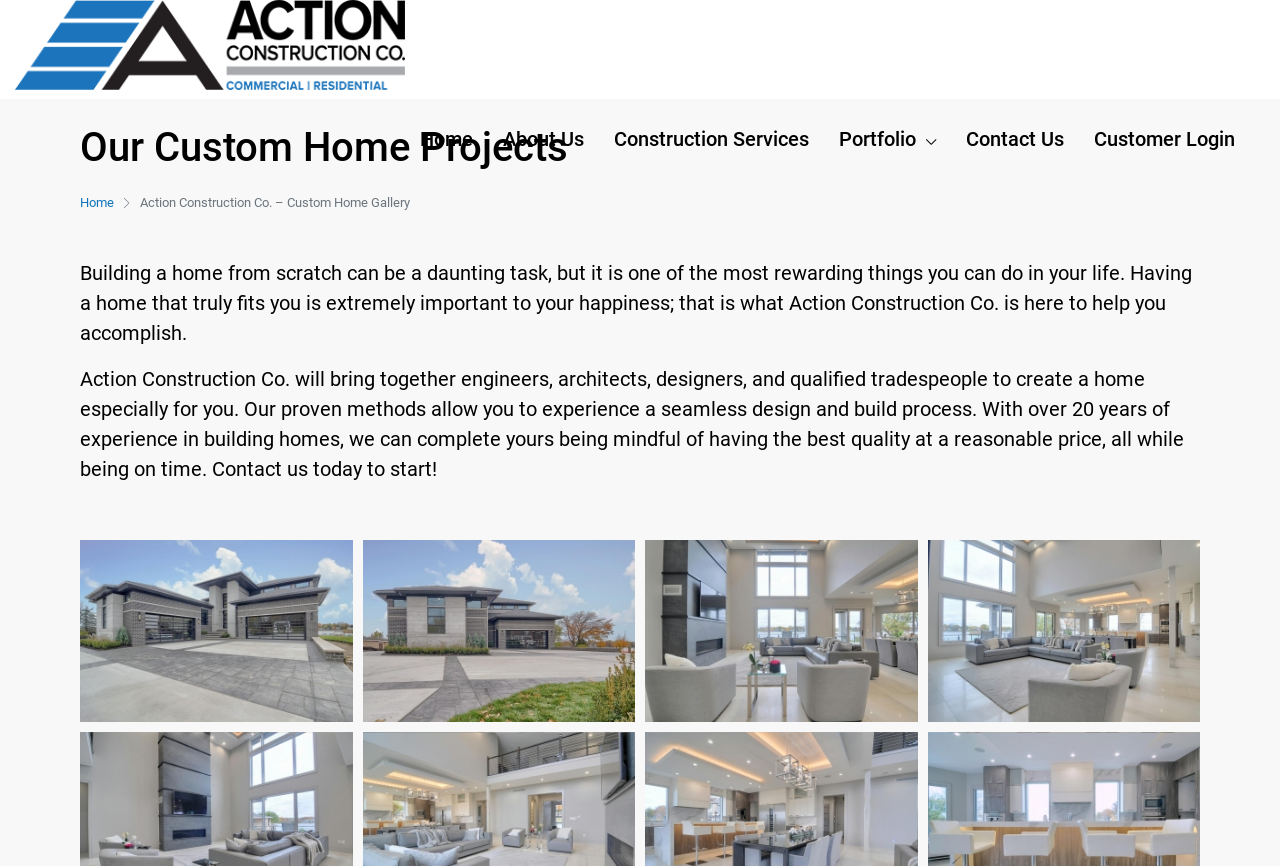What is the purpose of the company?
Based on the image, give a concise answer in the form of a single word or short phrase.

To help people build their dream home